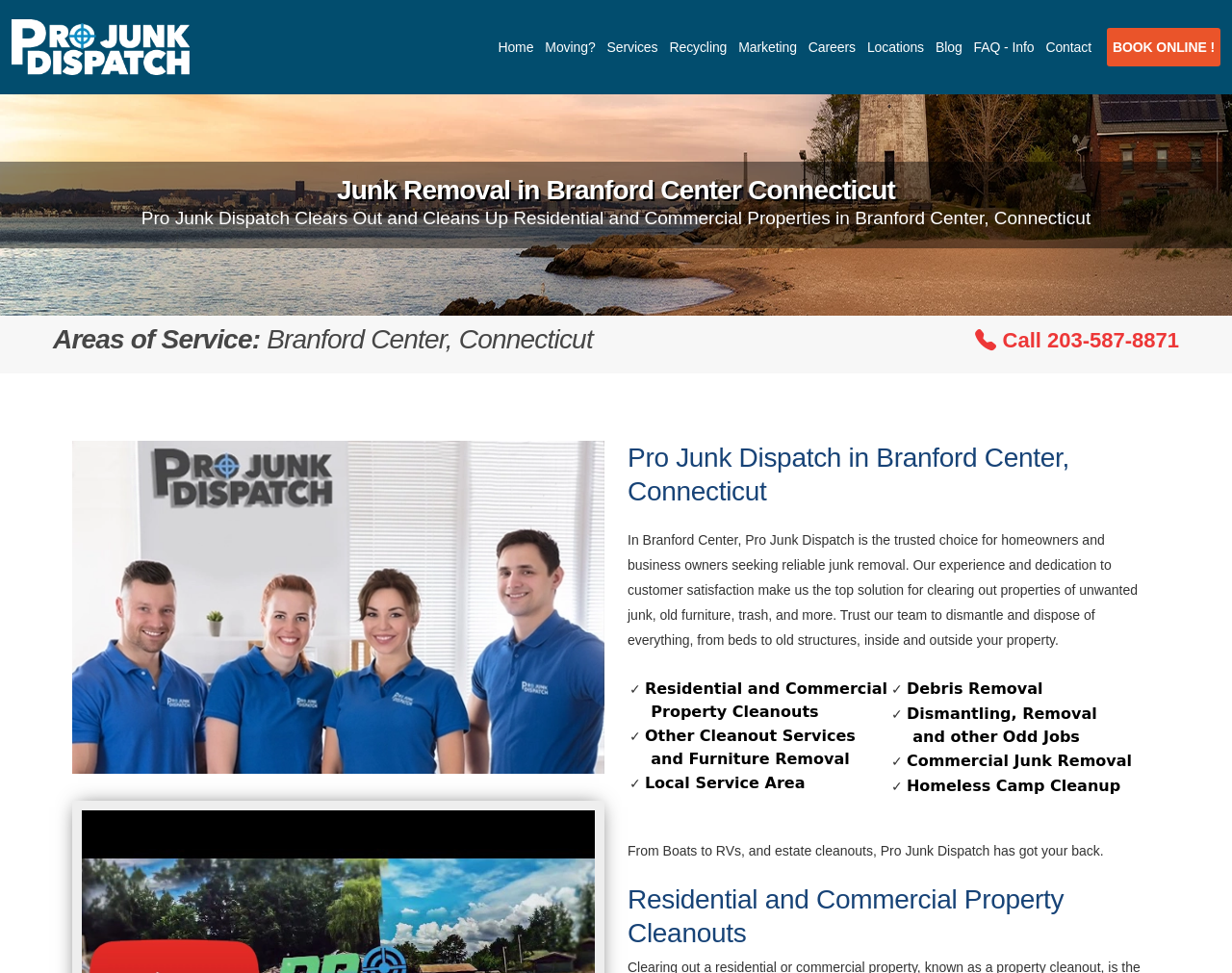Please find the bounding box coordinates in the format (top-left x, top-left y, bottom-right x, bottom-right y) for the given element description. Ensure the coordinates are floating point numbers between 0 and 1. Description: parent_node: Home

[0.009, 0.014, 0.154, 0.081]